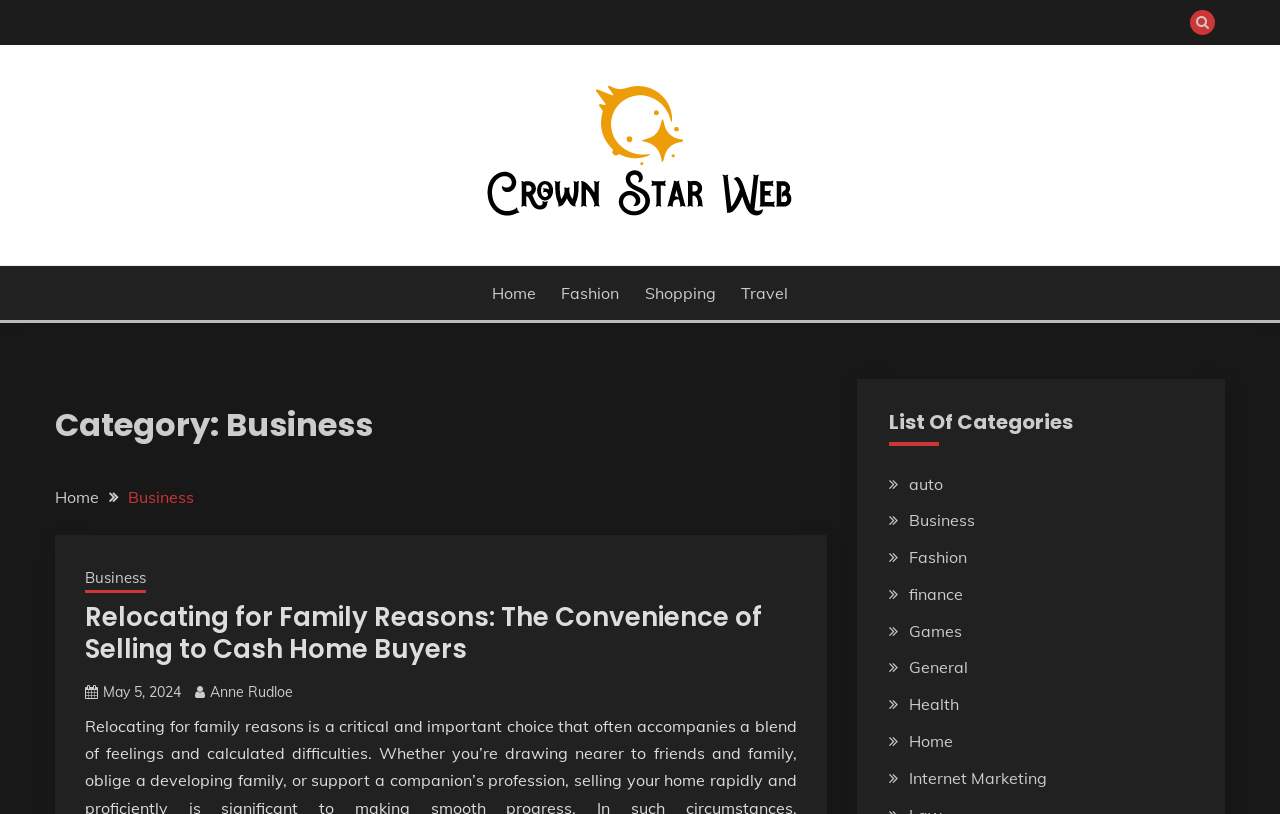Locate the bounding box of the user interface element based on this description: "parent_node: CROWN STAR WEB".

[0.043, 0.098, 0.957, 0.283]